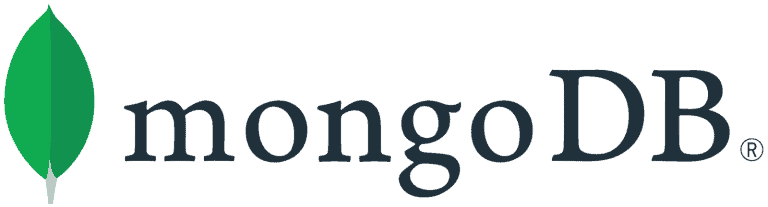What typeface is used for the word 'mongoDB'?
Based on the image, please offer an in-depth response to the question.

The caption describes the overall design of the logo as clean and professional, and specifically mentions that the word 'mongoDB' is written in a modern, bold typeface.